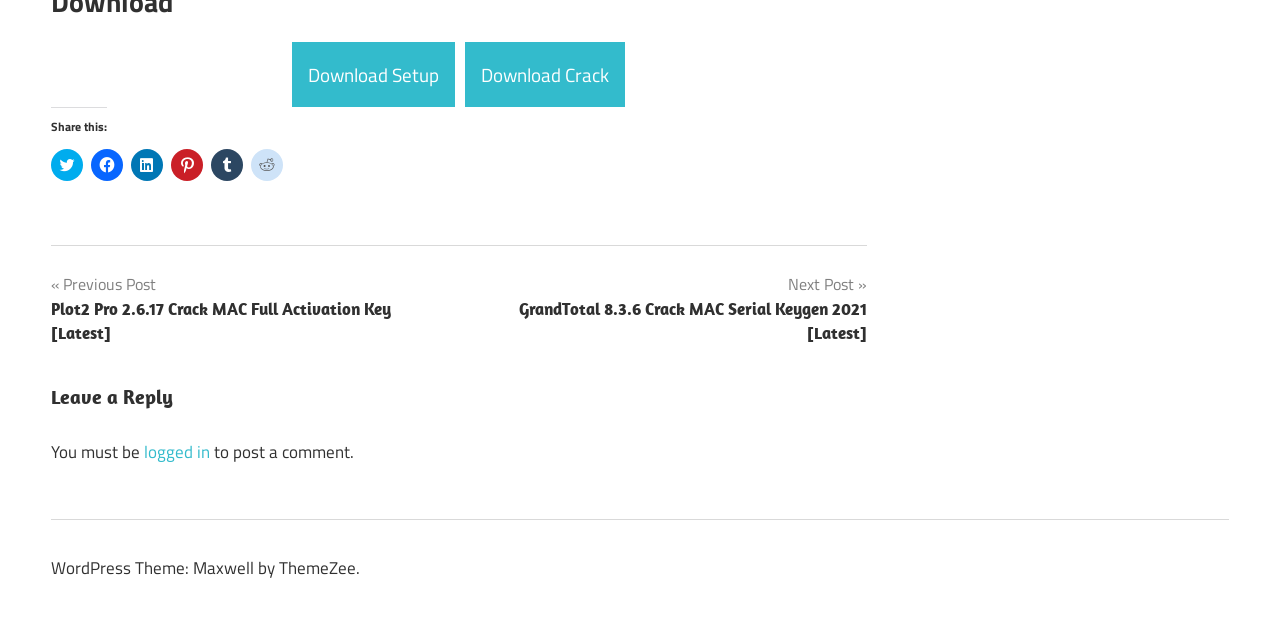Can you determine the bounding box coordinates of the area that needs to be clicked to fulfill the following instruction: "View previous post"?

[0.04, 0.436, 0.346, 0.559]